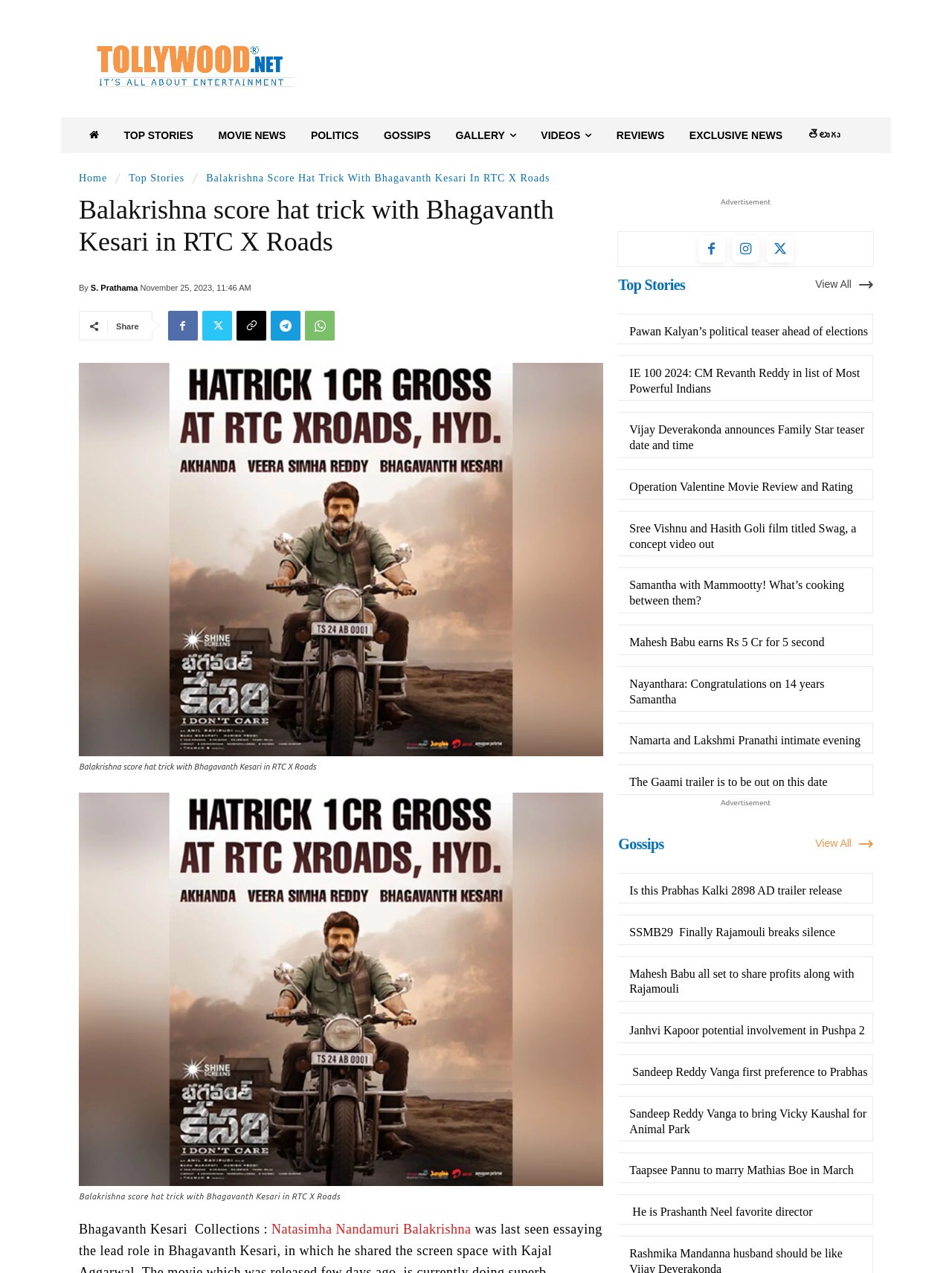Please identify the bounding box coordinates of the element I need to click to follow this instruction: "View Top Stories".

[0.119, 0.092, 0.214, 0.12]